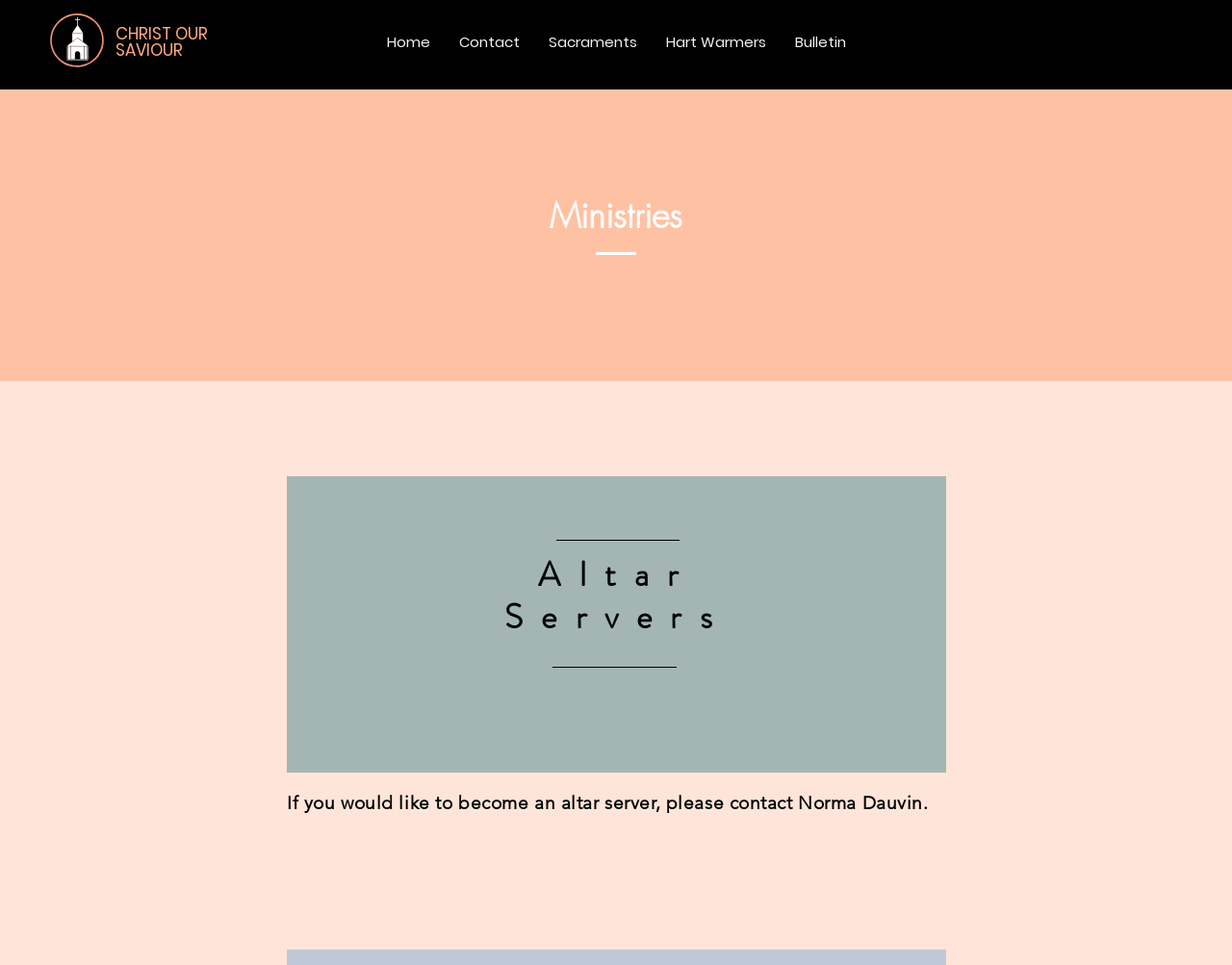Reply to the question with a brief word or phrase: What is the name of the church?

Christ Our Saviour